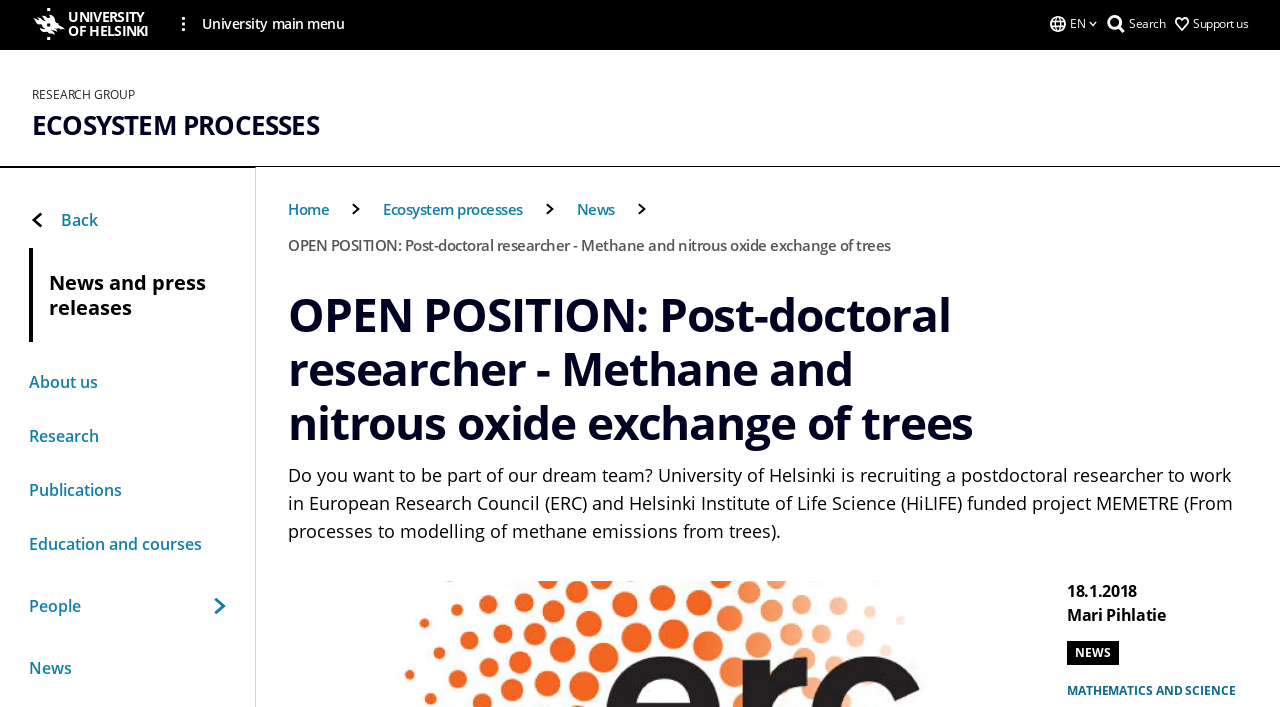What is the date of the news article?
Answer the question with a detailed explanation, including all necessary information.

The question can be answered by looking at the StaticText '18.1.2018' with bounding box coordinates [0.834, 0.82, 0.888, 0.851] which is a child element of the time element with bounding box coordinates [0.834, 0.82, 0.888, 0.851].